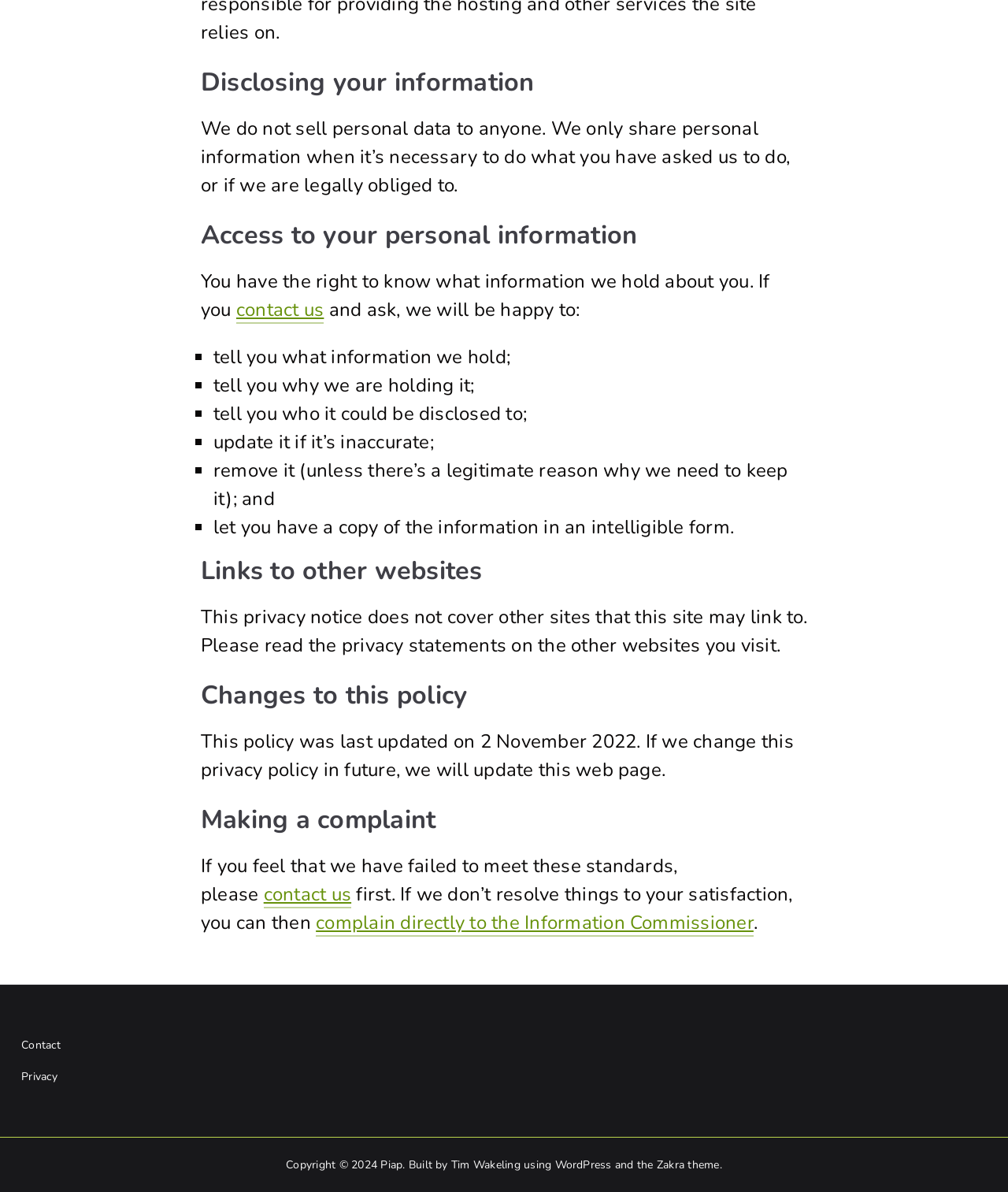Given the content of the image, can you provide a detailed answer to the question?
What is the date of the last policy update?

The webpage states under the 'Changes to this policy' section that the policy was last updated on 2 November 2022.